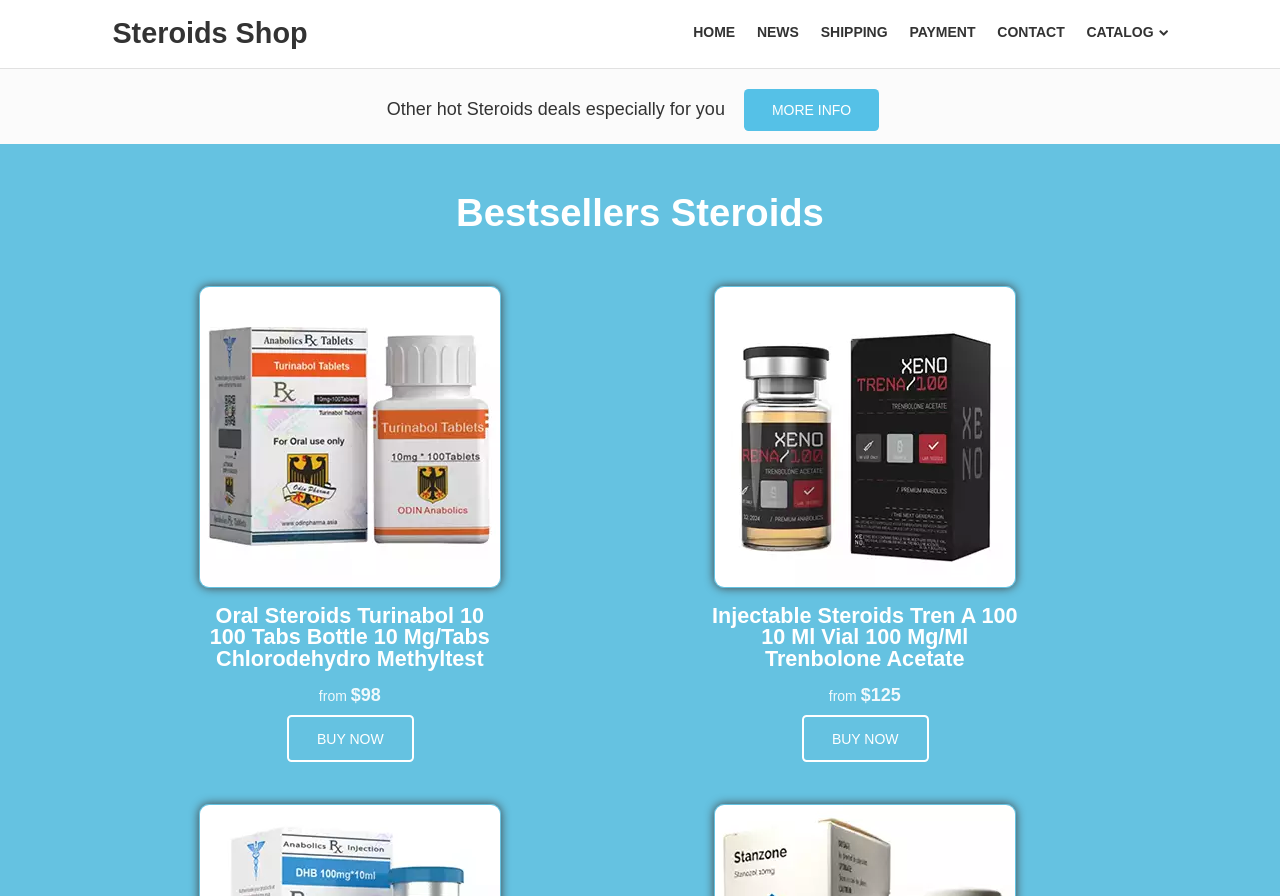Can you show the bounding box coordinates of the region to click on to complete the task described in the instruction: "Buy Injectable Steroids Tren A 100"?

[0.627, 0.798, 0.725, 0.85]